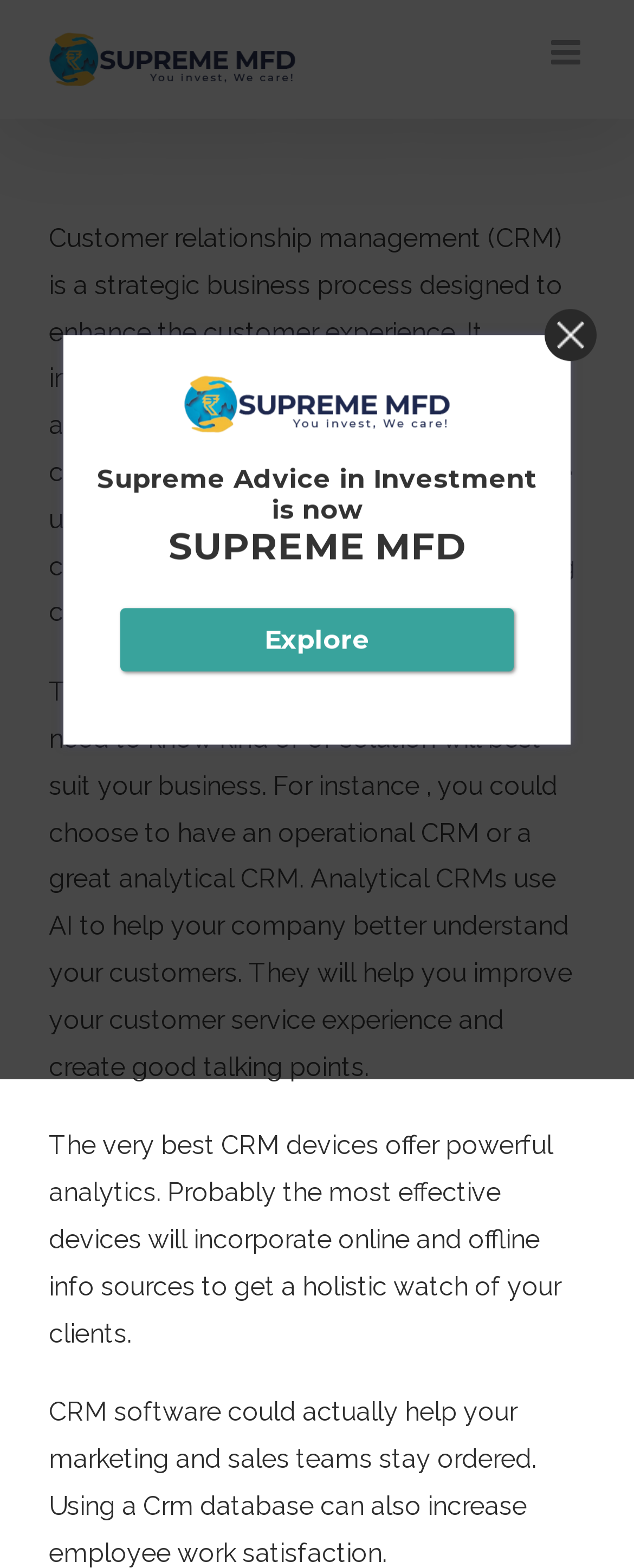Give a concise answer of one word or phrase to the question: 
What do the best CRM devices offer?

Powerful analytics